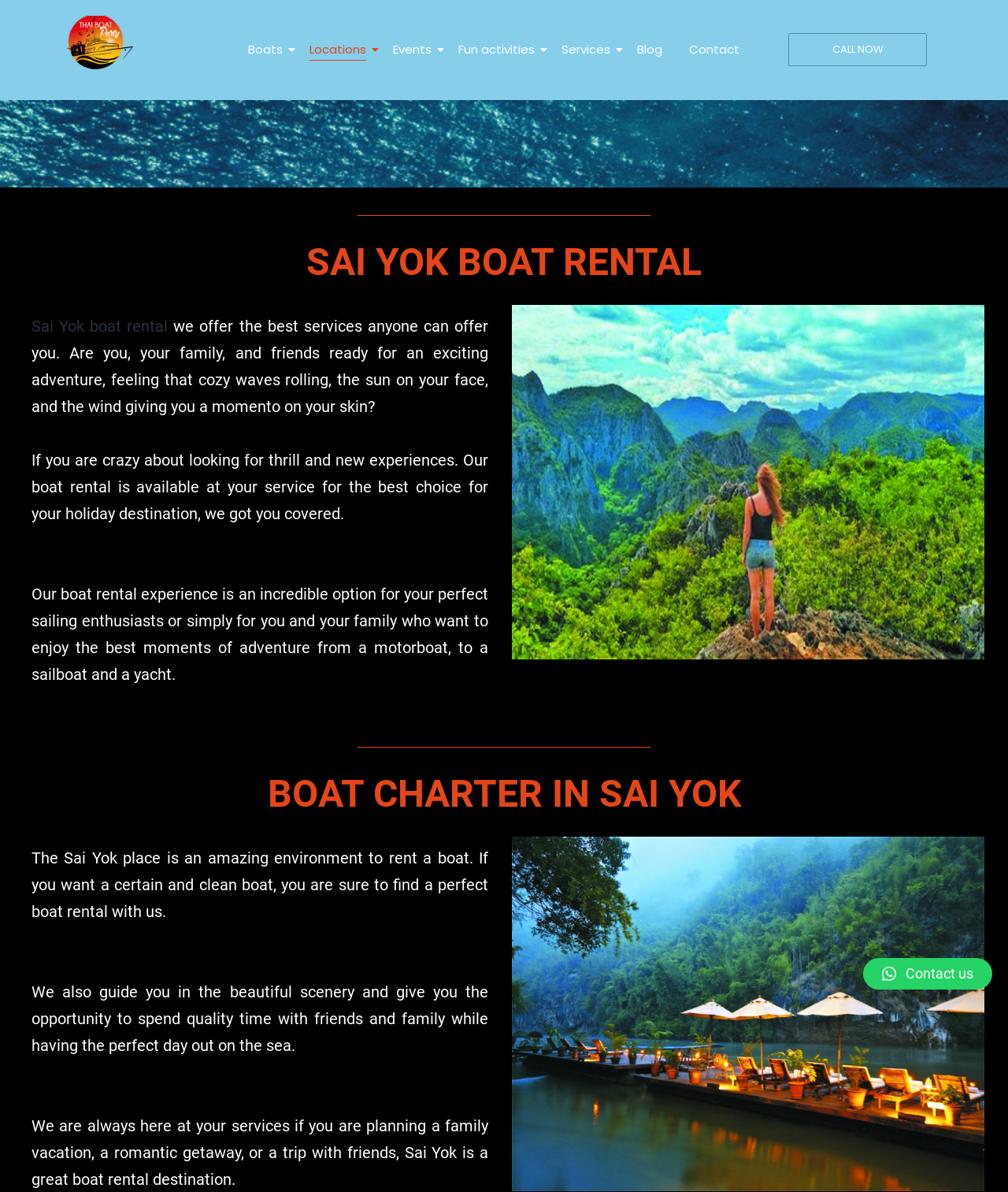Using the given element description, provide the bounding box coordinates (top-left x, top-left y, bottom-right x, bottom-right y) for the corresponding UI element in the screenshot: Sai Yok boat rental

[0.031, 0.266, 0.167, 0.281]